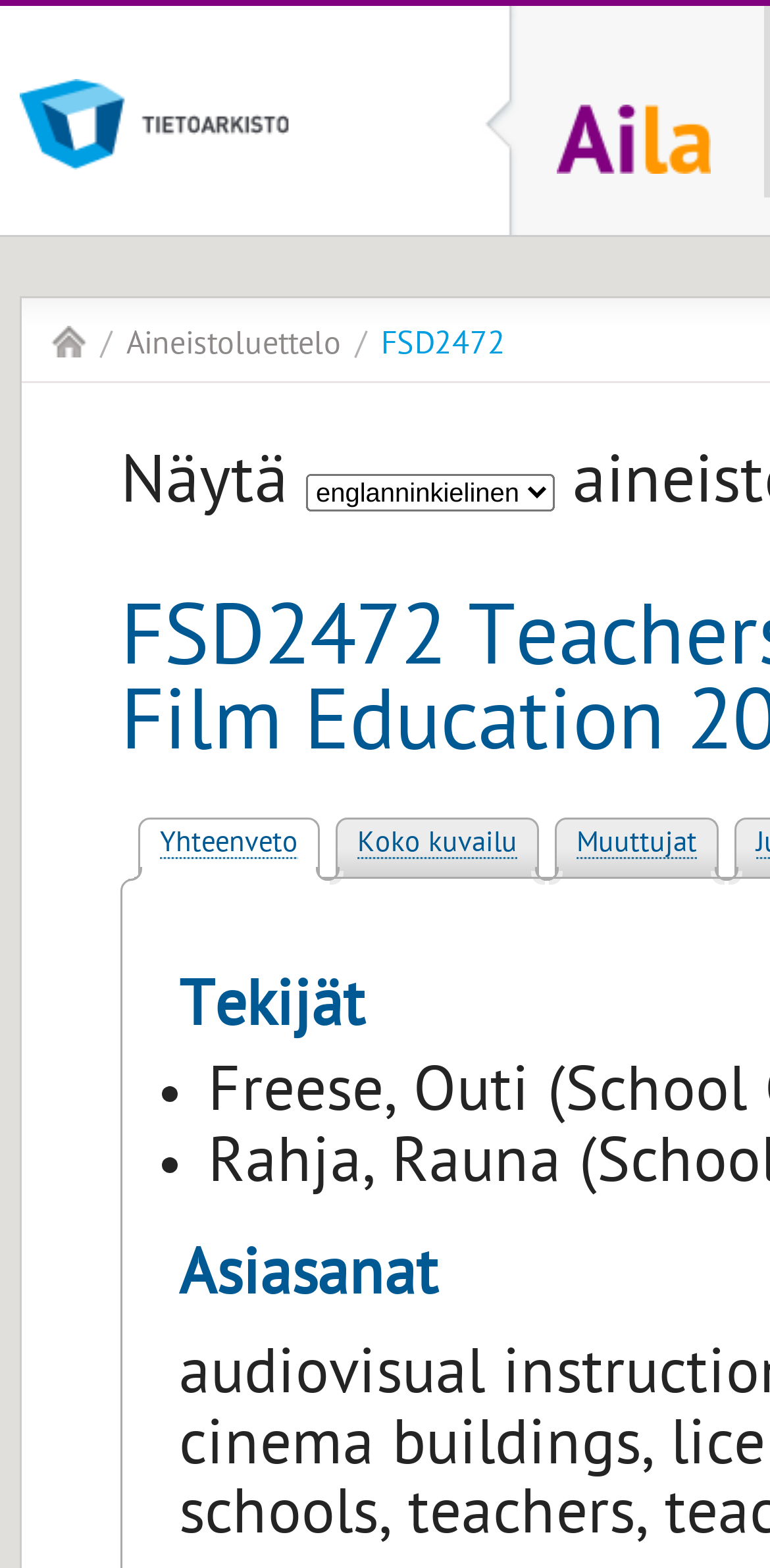What is the name of the current dataset?
Provide a fully detailed and comprehensive answer to the question.

The name of the current dataset can be found in the heading element with the text 'FSD2472 Teachers' Views and Experiences on Film Education 2009 | Aila' which is the root element of the webpage.